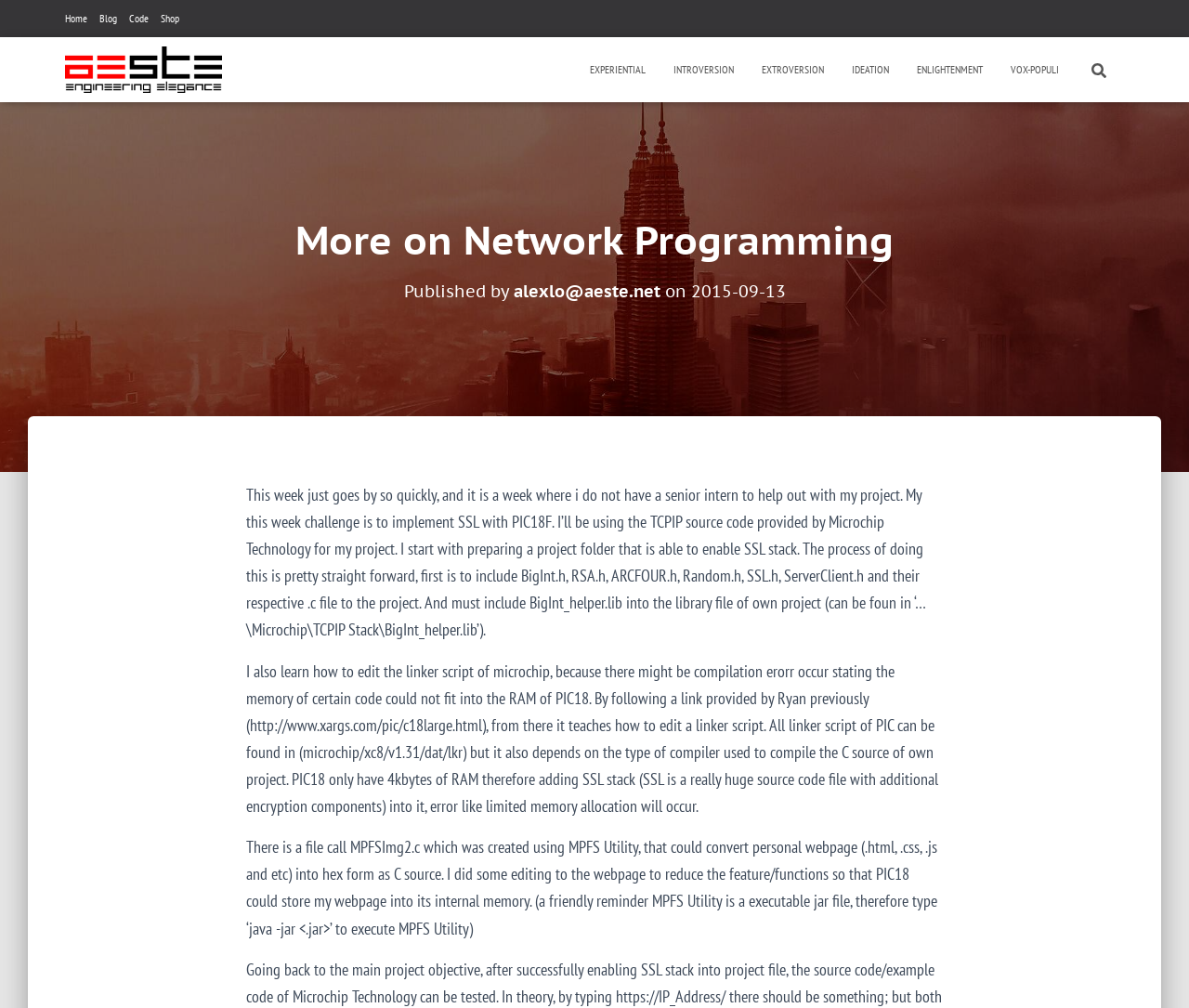Bounding box coordinates are specified in the format (top-left x, top-left y, bottom-right x, bottom-right y). All values are floating point numbers bounded between 0 and 1. Please provide the bounding box coordinate of the region this sentence describes: Vox-Populi

[0.838, 0.046, 0.902, 0.092]